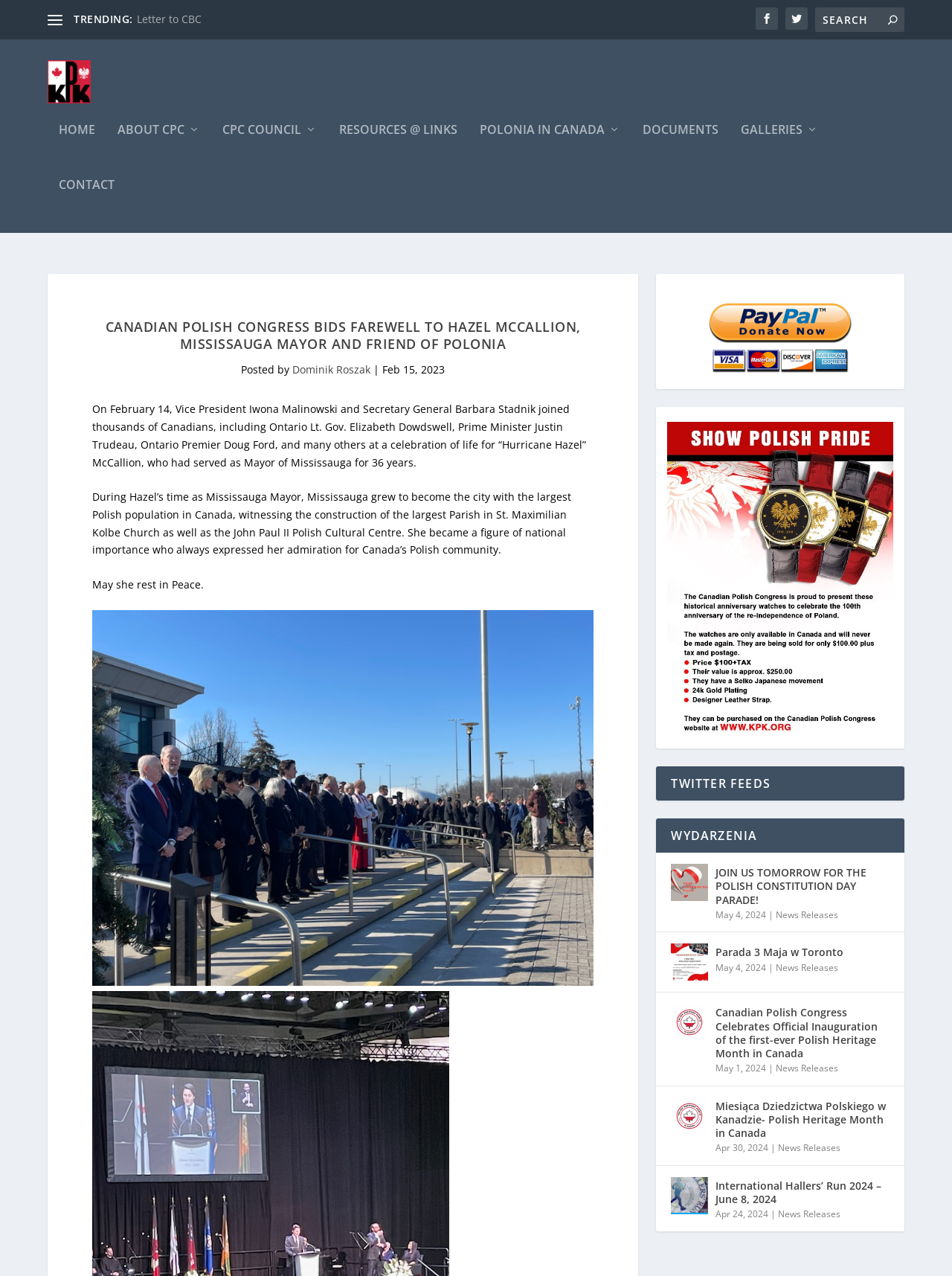Give the bounding box coordinates for the element described as: "name="s" placeholder="Search" title="Search for:"".

[0.856, 0.006, 0.95, 0.025]